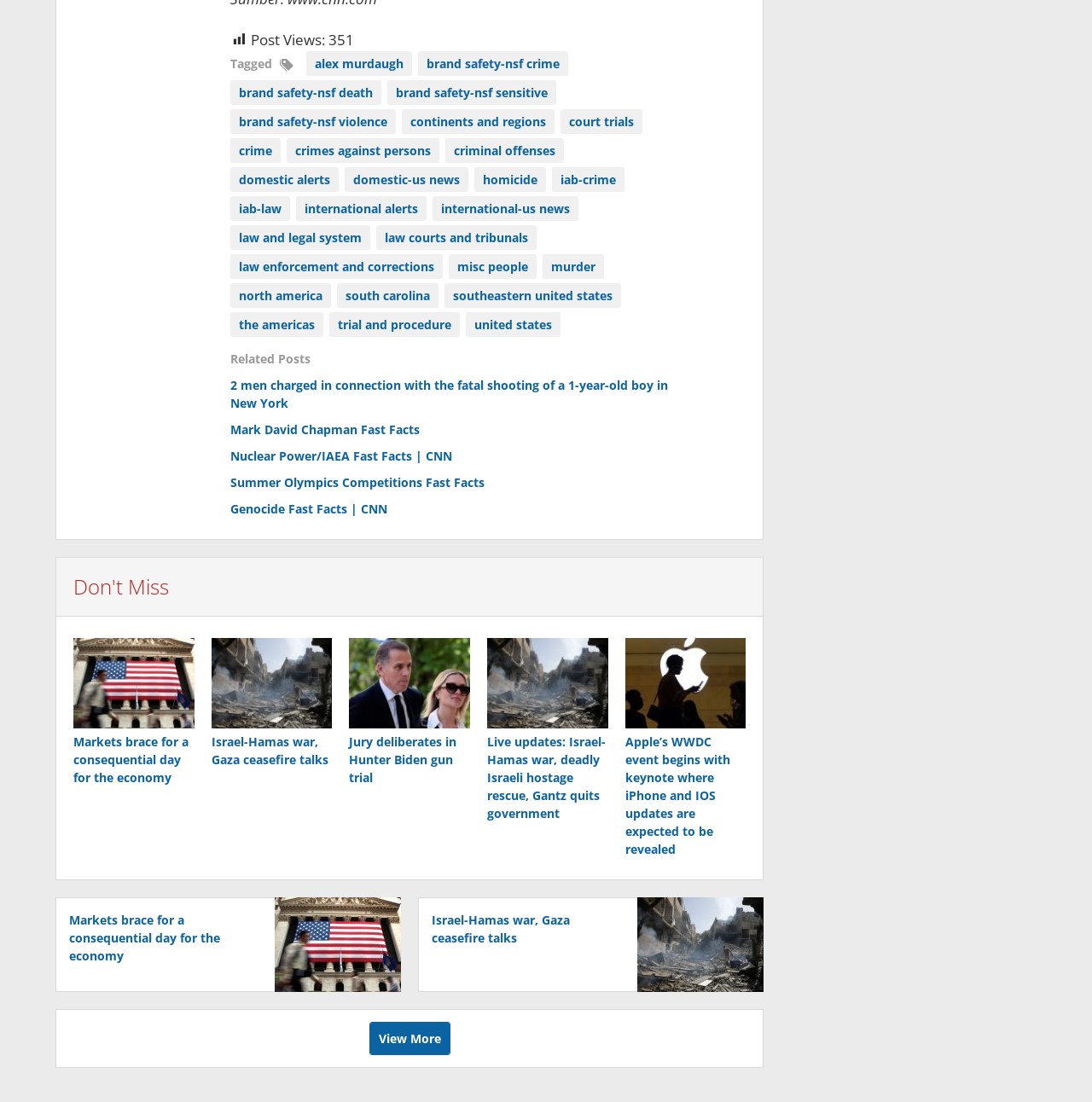Please provide a brief answer to the following inquiry using a single word or phrase:
What is the title of the section above the link '2 men charged in connection with the fatal shooting of a 1-year-old boy in New York'?

Related Posts